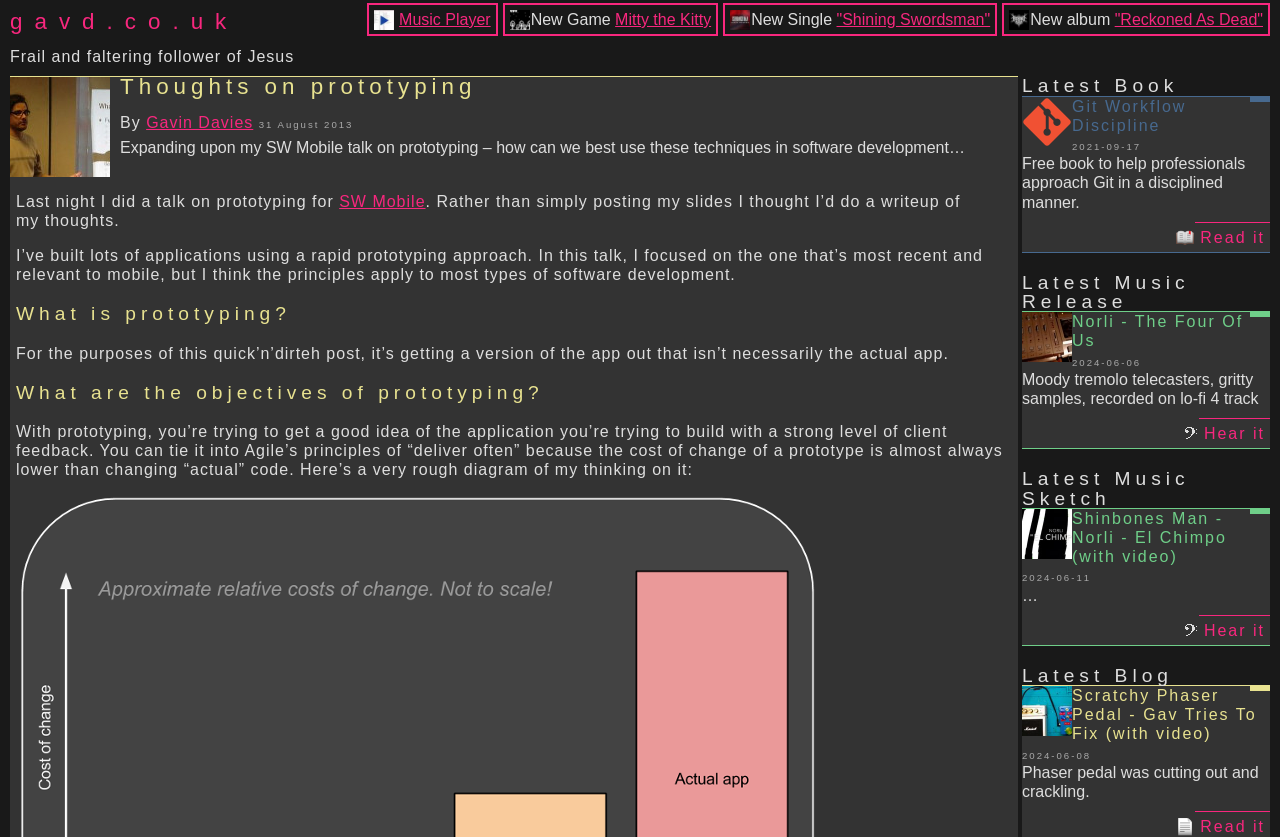What is the name of the album released by Norli?
We need a detailed and meticulous answer to the question.

In the section 'Latest Music Release', there is a link to an album titled 'Norli - The Four Of Us', which suggests that the album is titled 'The Four Of Us'.